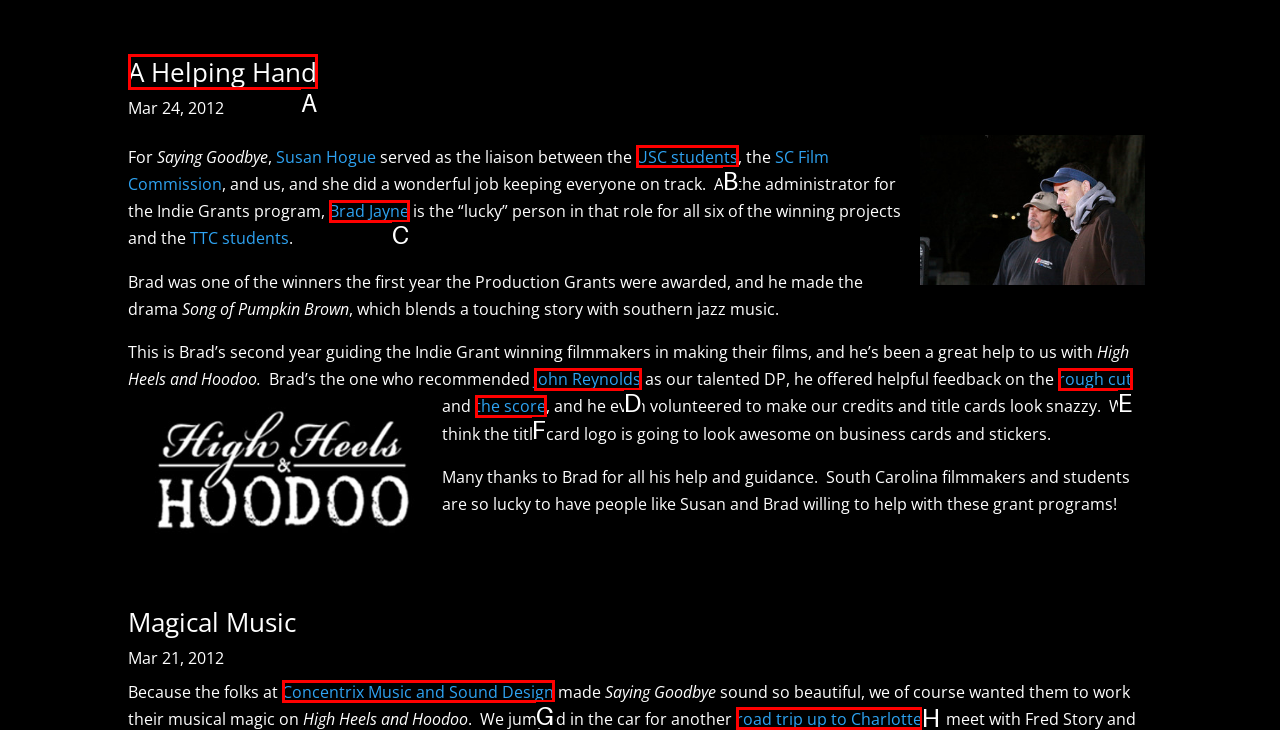Identify the correct UI element to click on to achieve the task: Sort messages by date. Provide the letter of the appropriate element directly from the available choices.

None